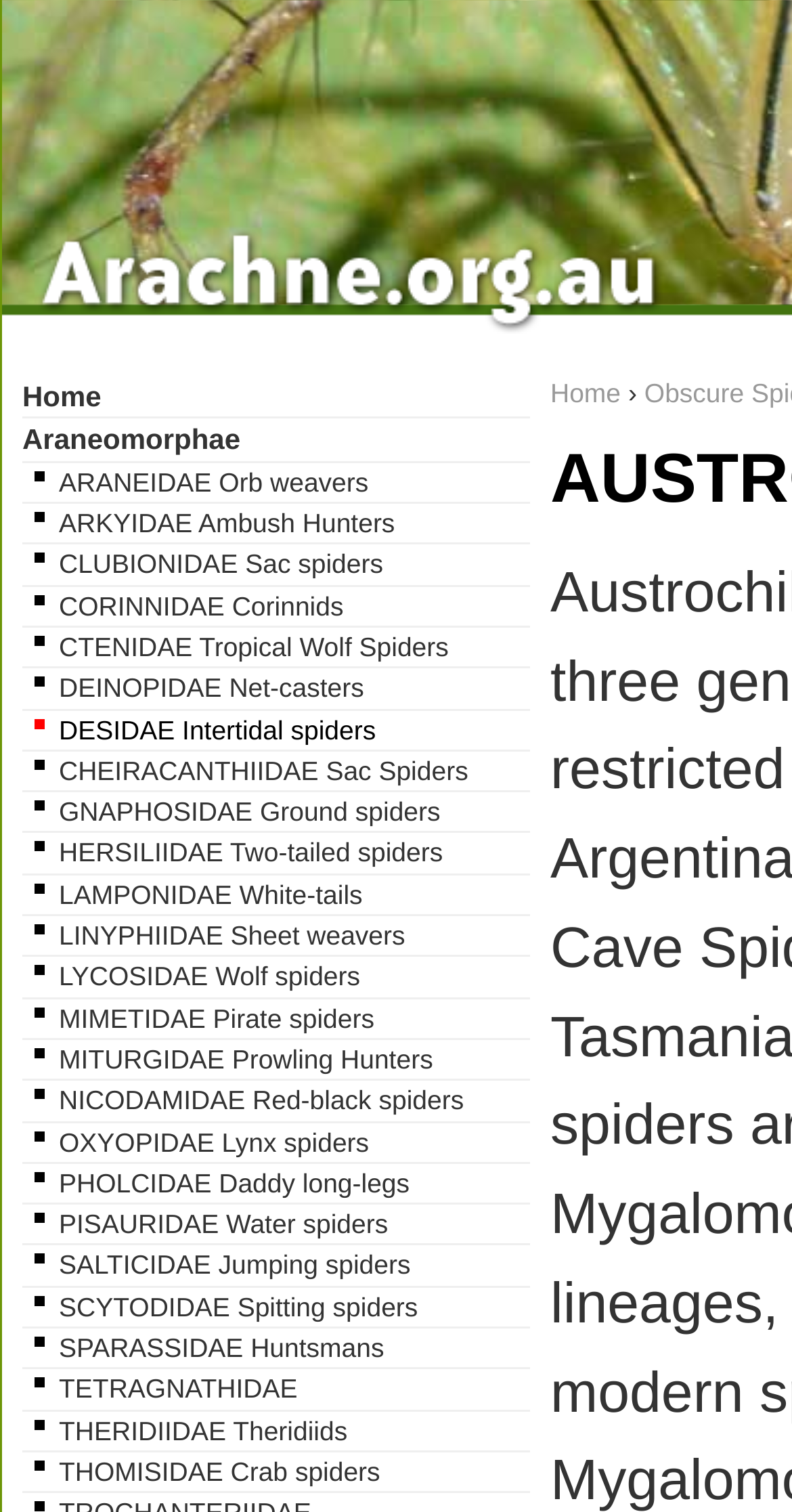How many links are there on this webpage?
Please answer the question with a single word or phrase, referencing the image.

30